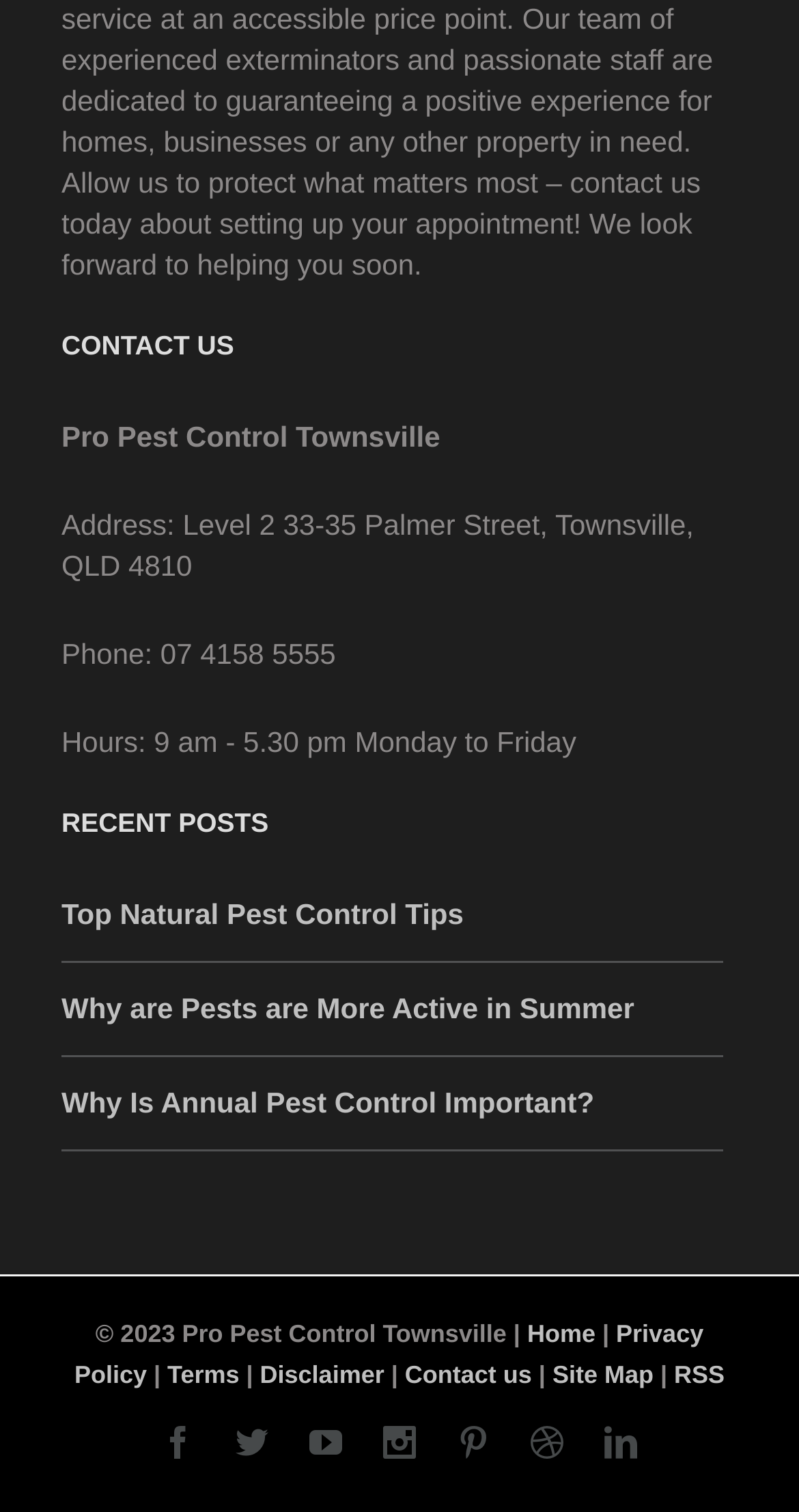Please respond in a single word or phrase: 
How many recent posts are listed on the webpage?

3